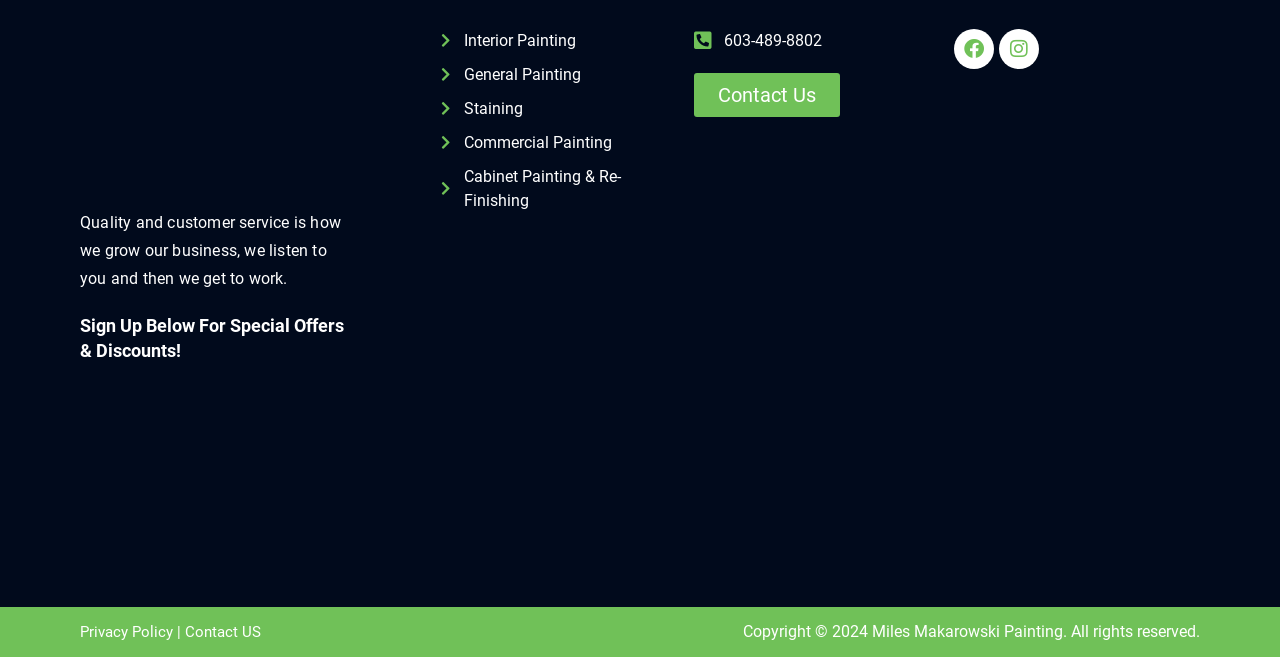What social media platforms does the company have?
Use the information from the screenshot to give a comprehensive response to the question.

By looking at the links on the webpage, I see that the company has a presence on two social media platforms: Facebook and Instagram, denoted by their respective icons.